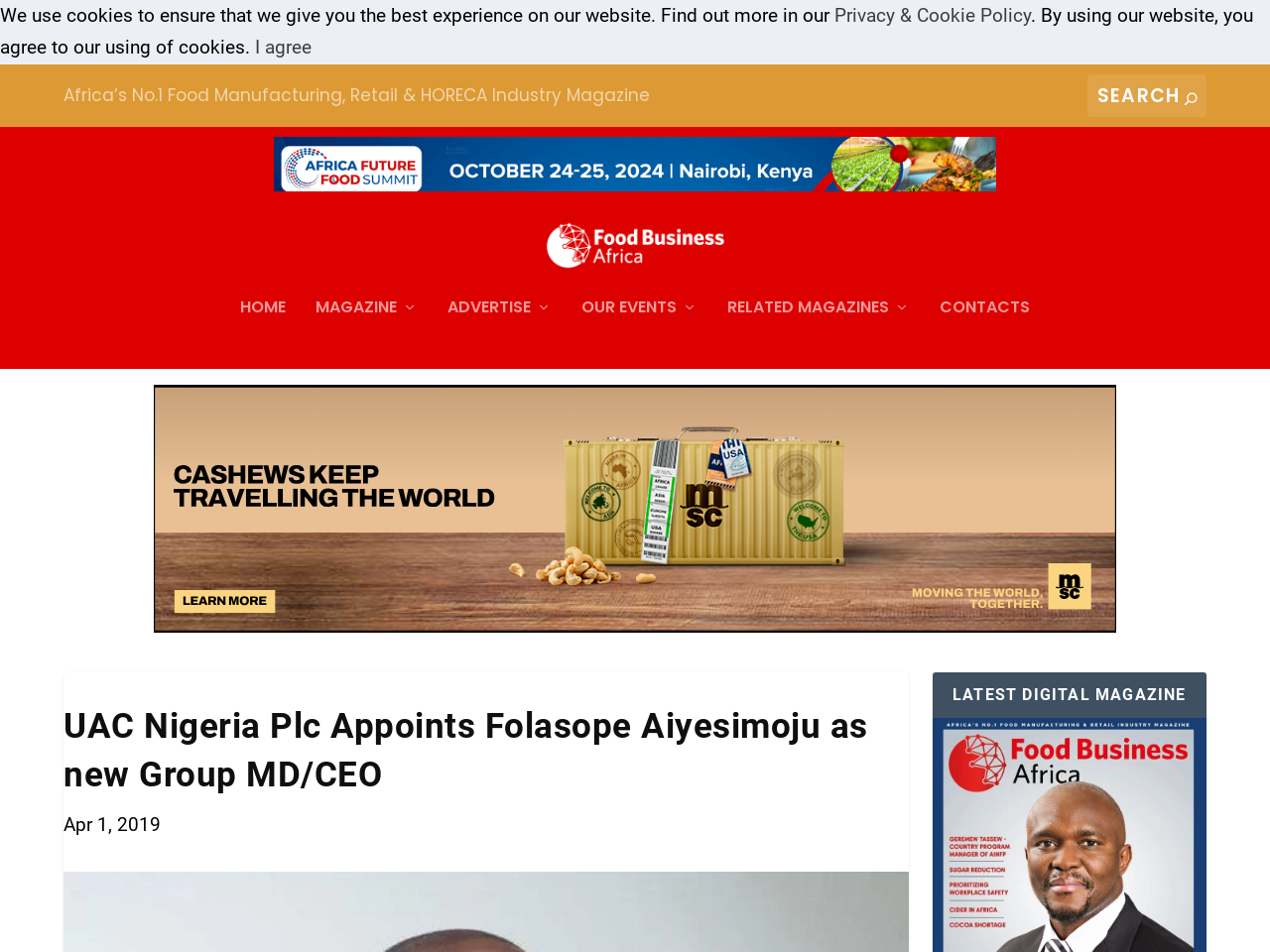Respond to the following question with a brief word or phrase:
What is the purpose of the search box?

To search the website